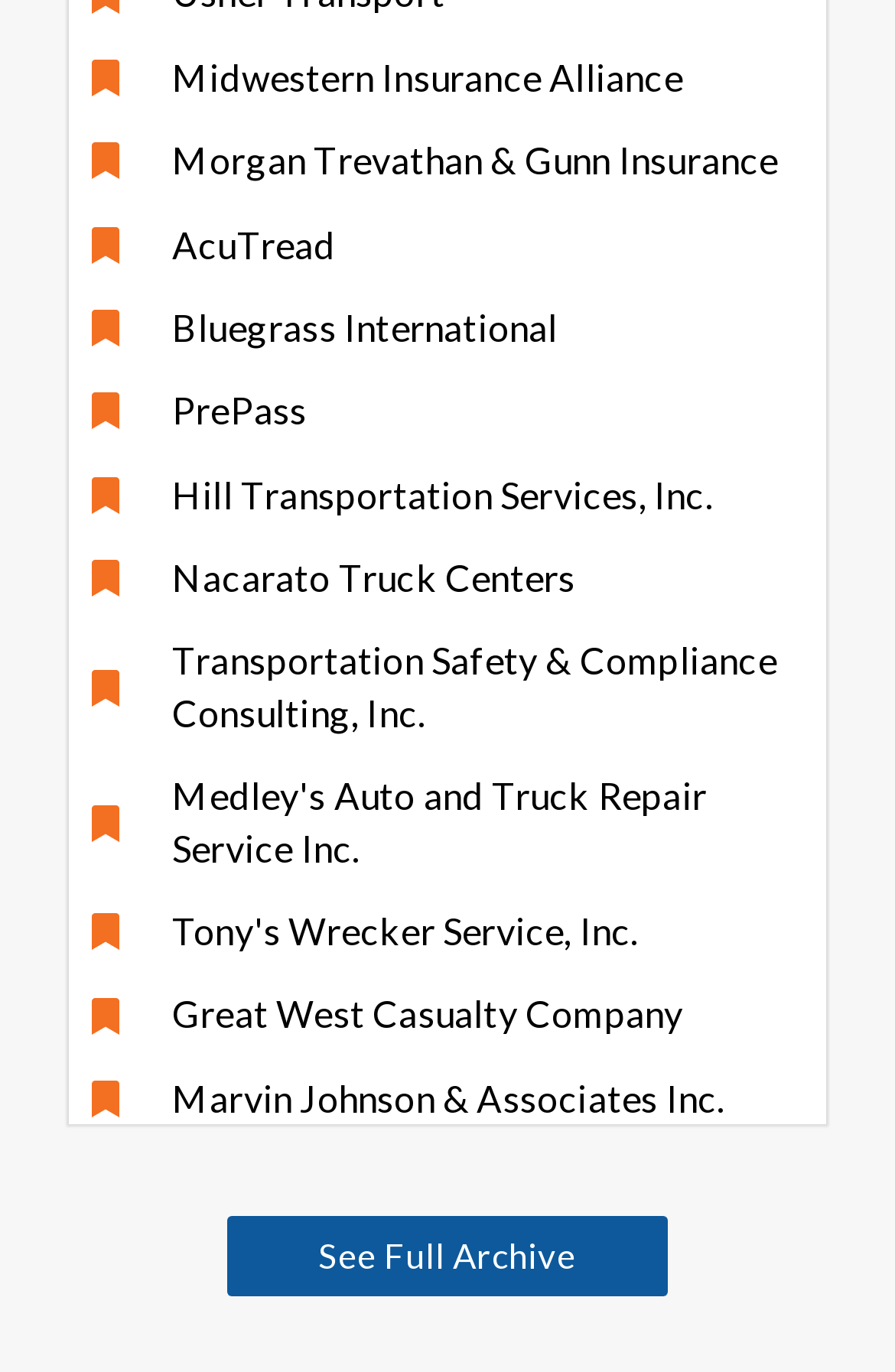What is the last link on the webpage?
Please use the visual content to give a single word or phrase answer.

Marvin Johnson & Associates Inc.